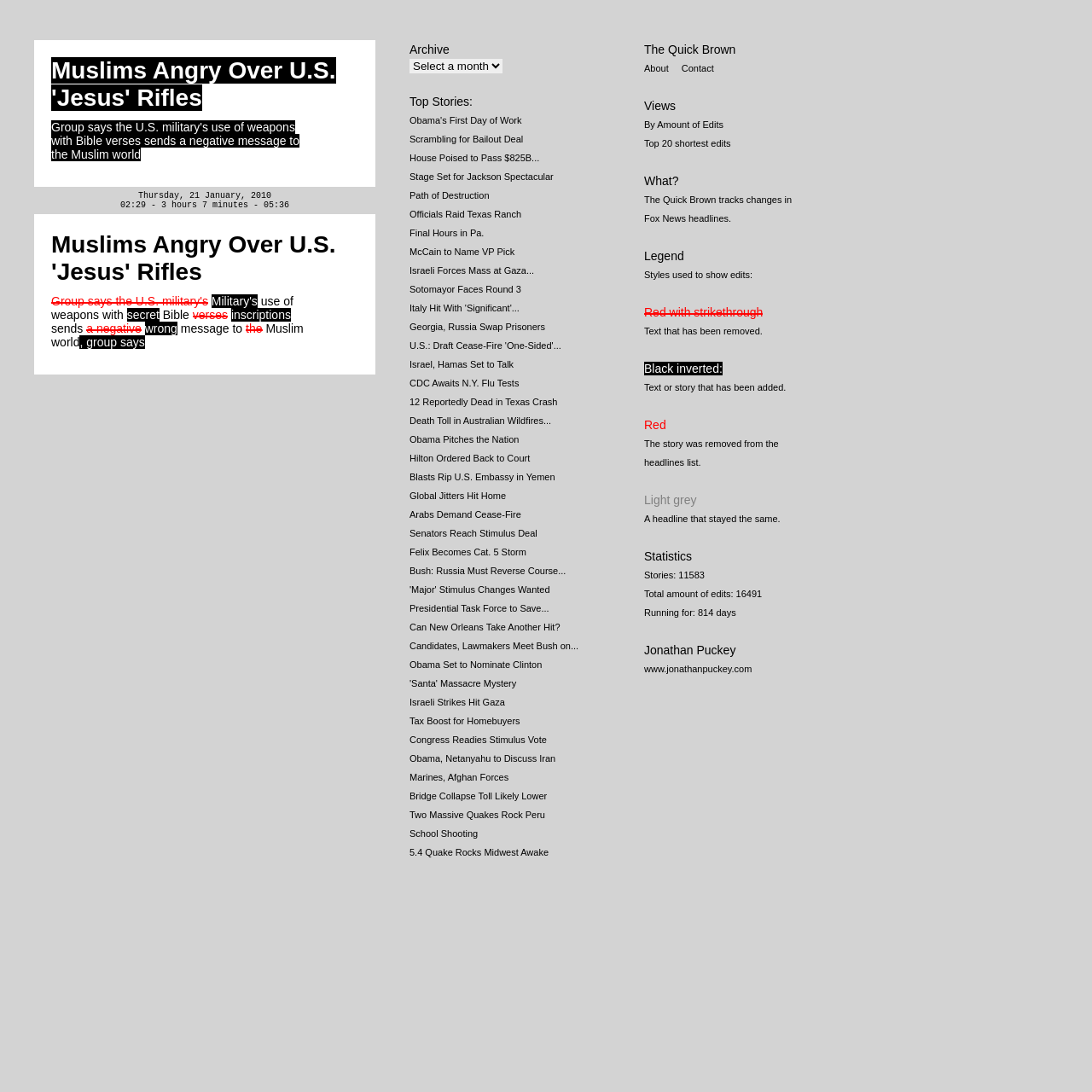Find the bounding box coordinates of the clickable region needed to perform the following instruction: "Click on 'Top Stories:' link". The coordinates should be provided as four float numbers between 0 and 1, i.e., [left, top, right, bottom].

[0.375, 0.087, 0.433, 0.099]